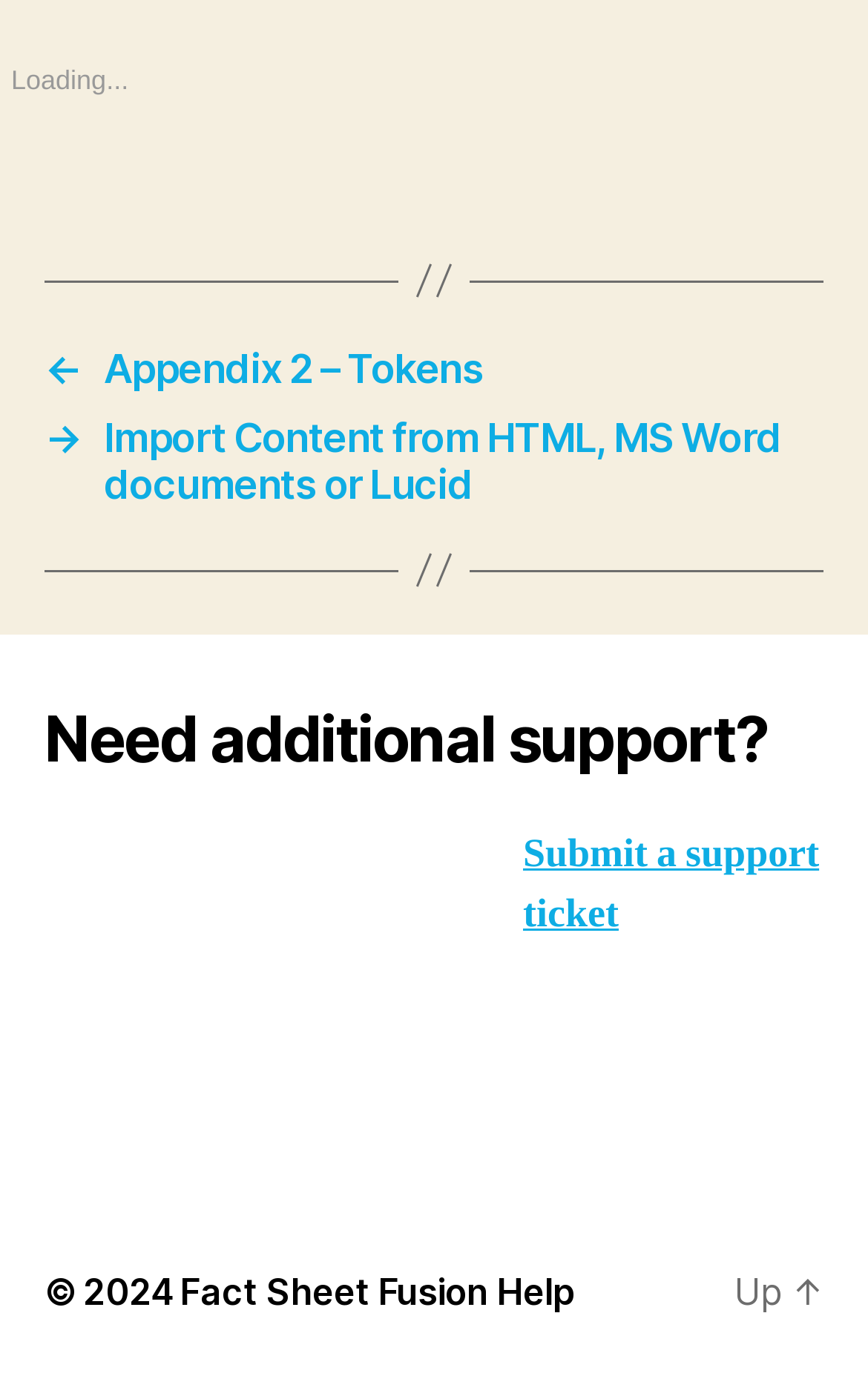Answer this question using a single word or a brief phrase:
What is the last link in the contentinfo section?

Up